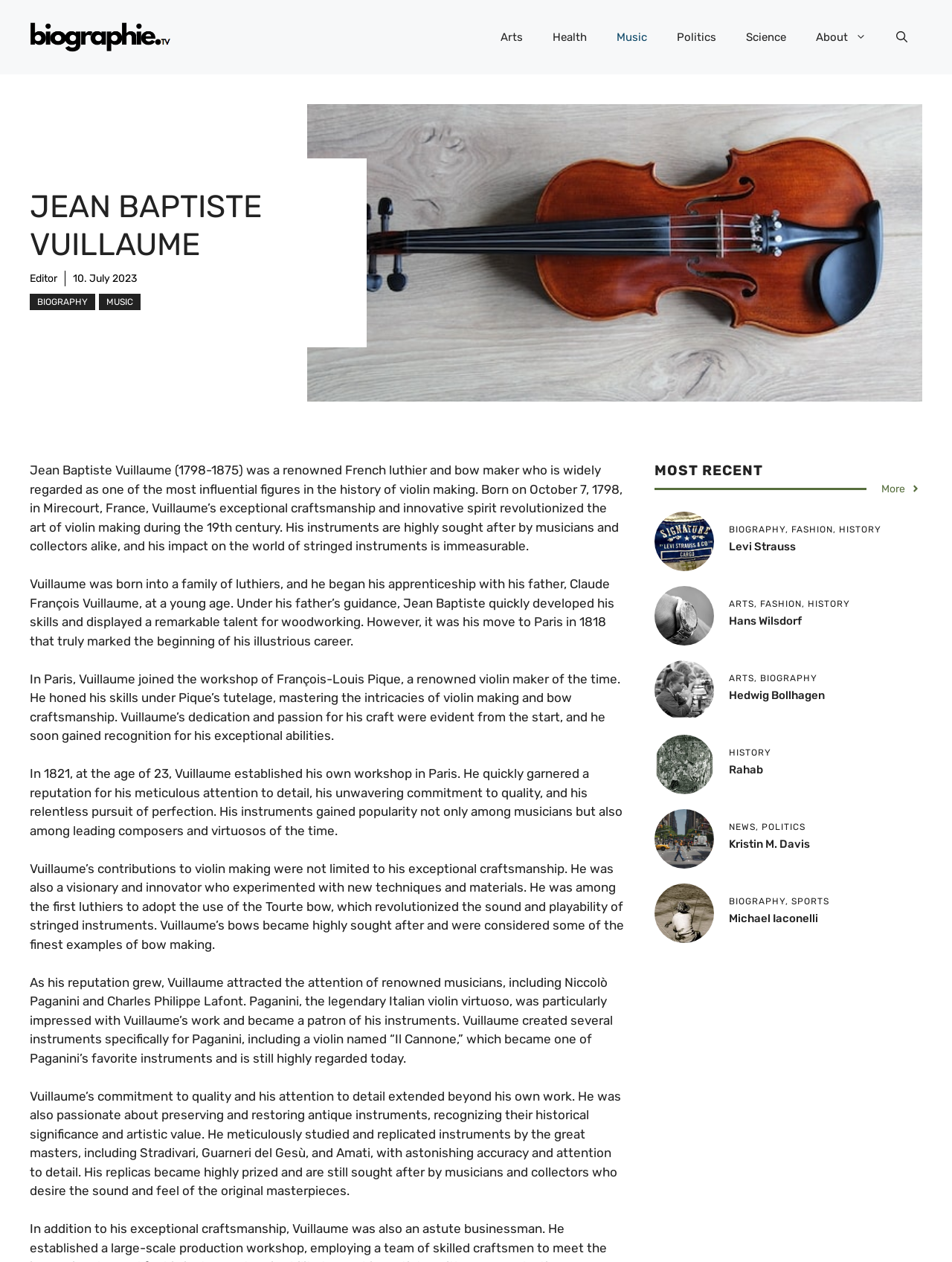Please identify the bounding box coordinates of the area that needs to be clicked to fulfill the following instruction: "Click on the 'Biographie TV' link."

[0.031, 0.023, 0.18, 0.034]